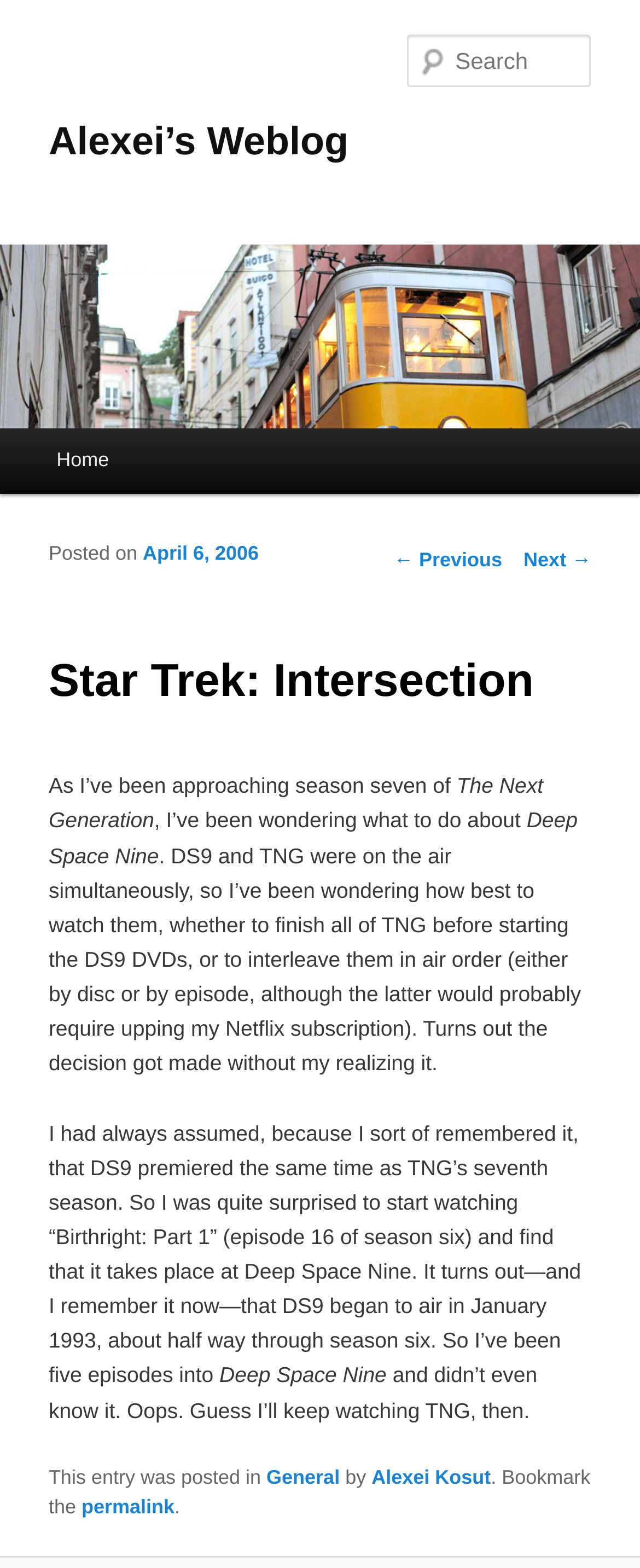Show the bounding box coordinates of the element that should be clicked to complete the task: "Go to the home page".

[0.051, 0.273, 0.208, 0.315]